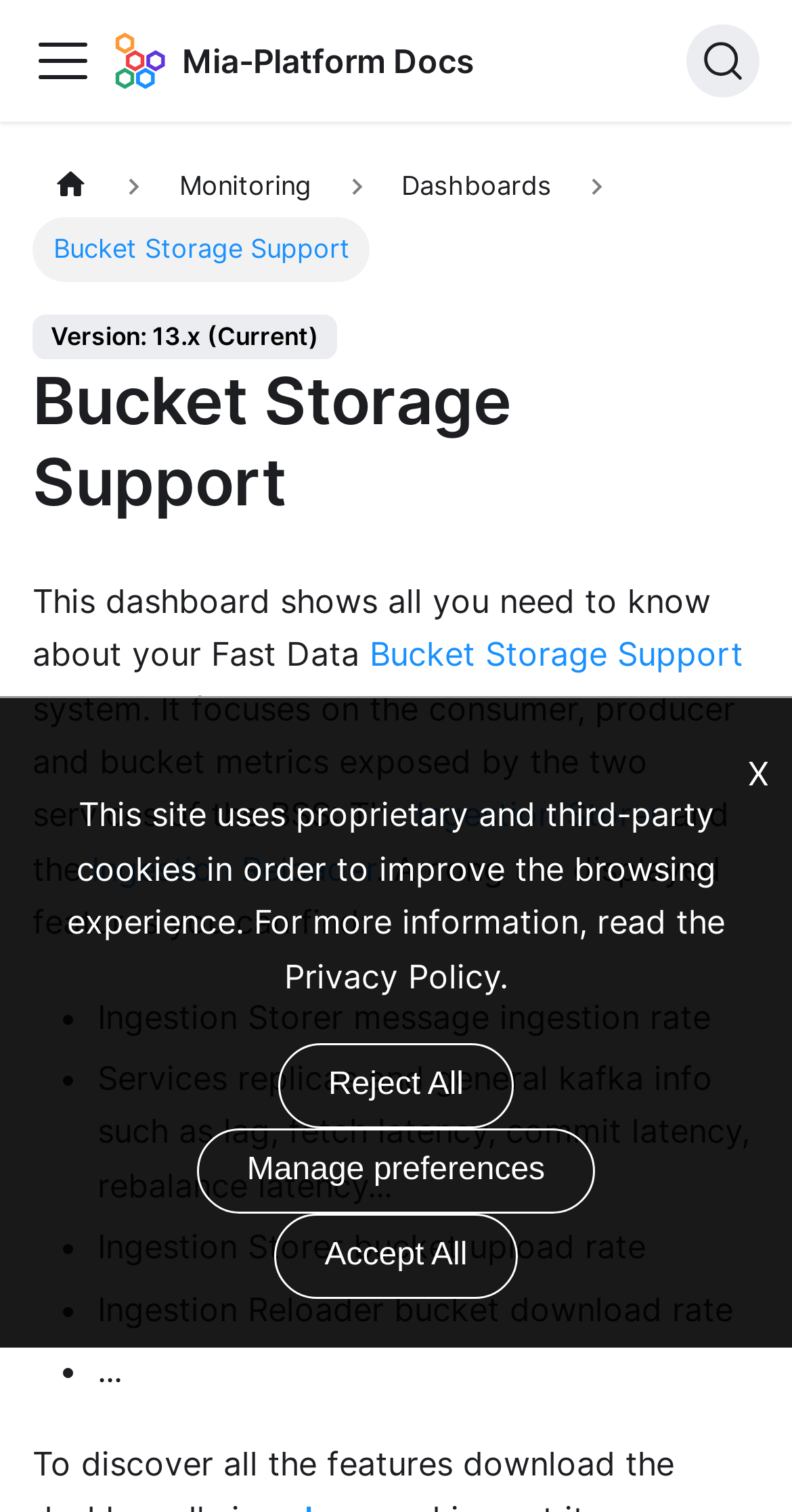Can you identify the bounding box coordinates of the clickable region needed to carry out this instruction: 'contact us'? The coordinates should be four float numbers within the range of 0 to 1, stated as [left, top, right, bottom].

None